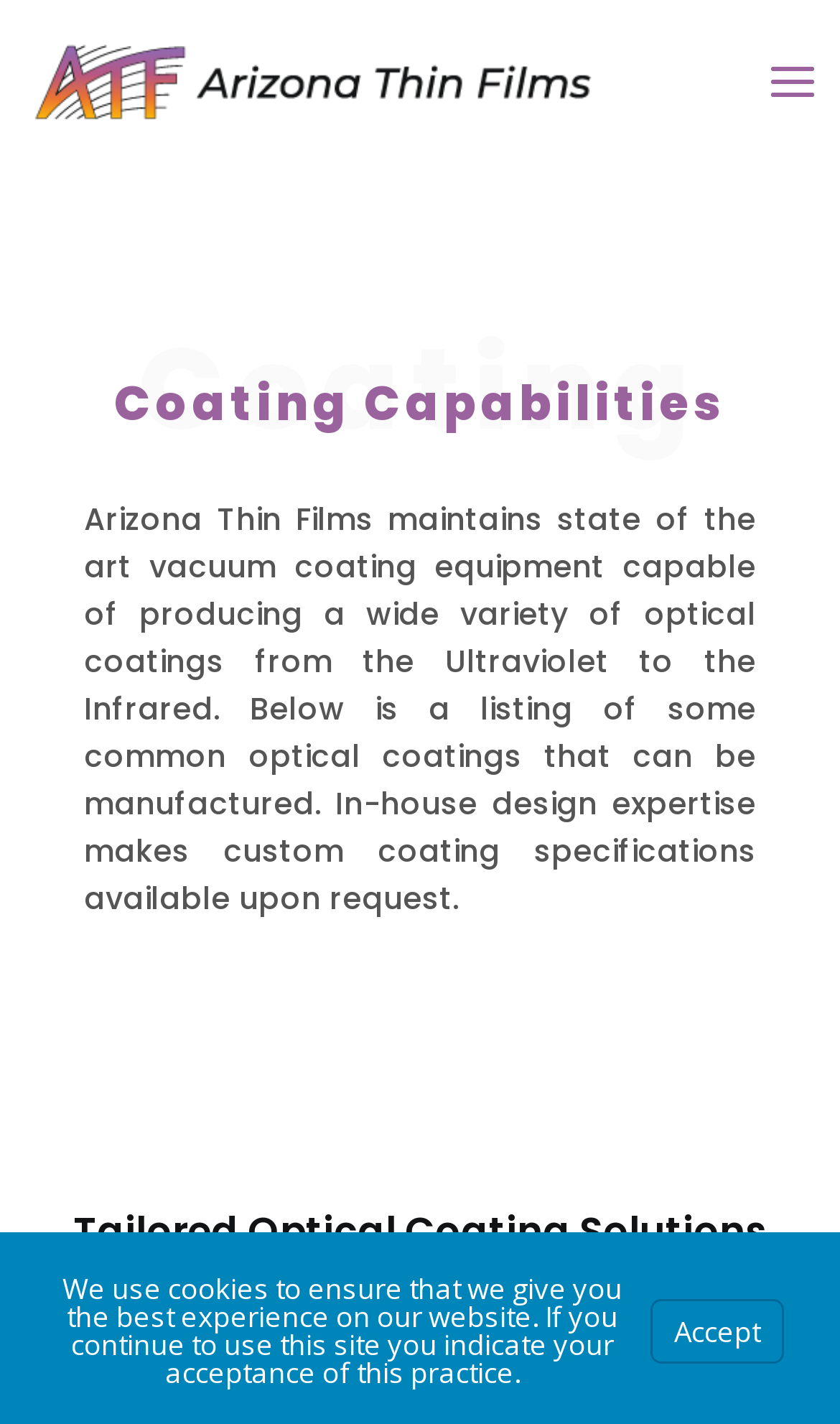Give a short answer using one word or phrase for the question:
What is the purpose of in-house design expertise?

Custom coating specifications